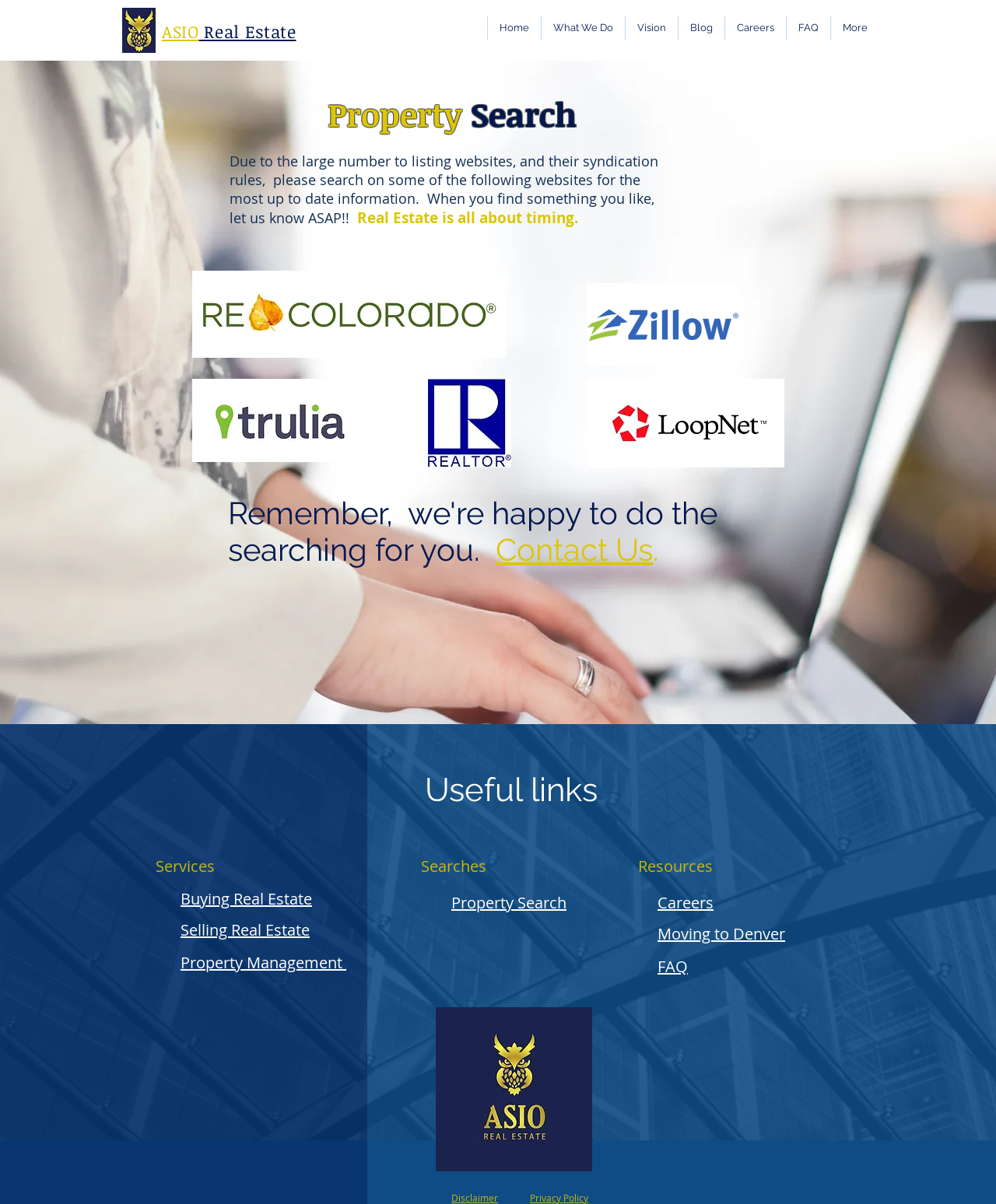What is the purpose of the website?
Please answer the question with a detailed response using the information from the screenshot.

The purpose of the website can be inferred from the heading element with the text 'Property Search' and the presence of links to various property search websites, indicating that the website is designed to facilitate property searches.